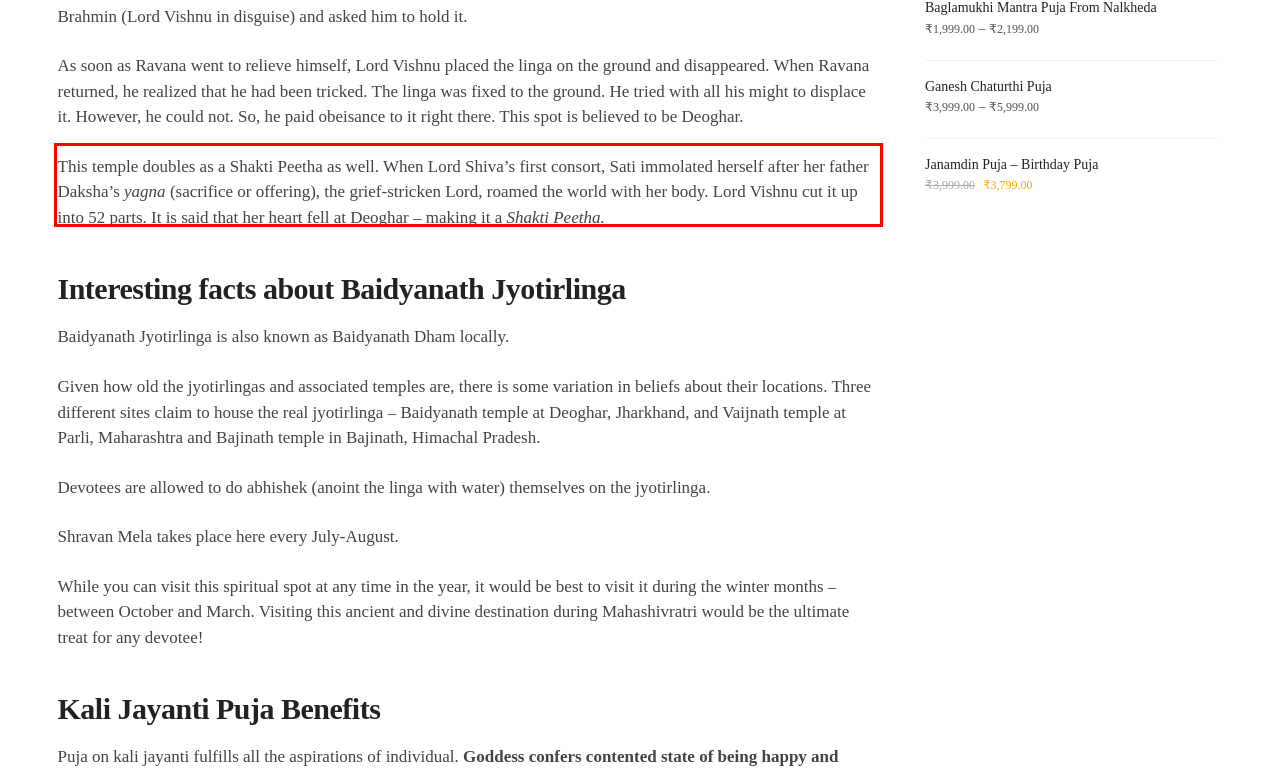You are given a webpage screenshot with a red bounding box around a UI element. Extract and generate the text inside this red bounding box.

This temple doubles as a Shakti Peetha as well. When Lord Shiva’s first consort, Sati immolated herself after her father Daksha’s yagna (sacrifice or offering), the grief-stricken Lord, roamed the world with her body. Lord Vishnu cut it up into 52 parts. It is said that her heart fell at Deoghar – making it a Shakti Peetha.